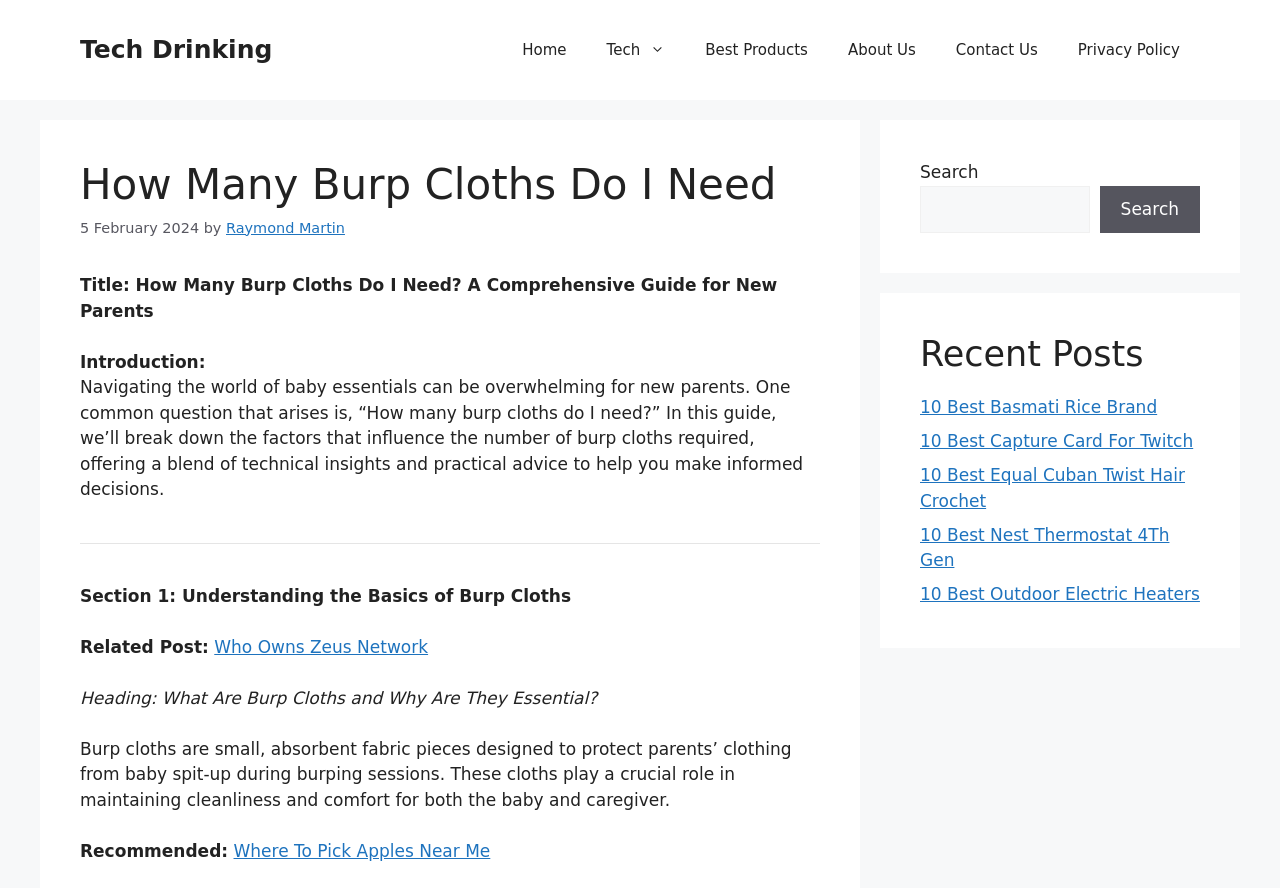Please answer the following question using a single word or phrase: 
What is the date of the article?

5 February 2024